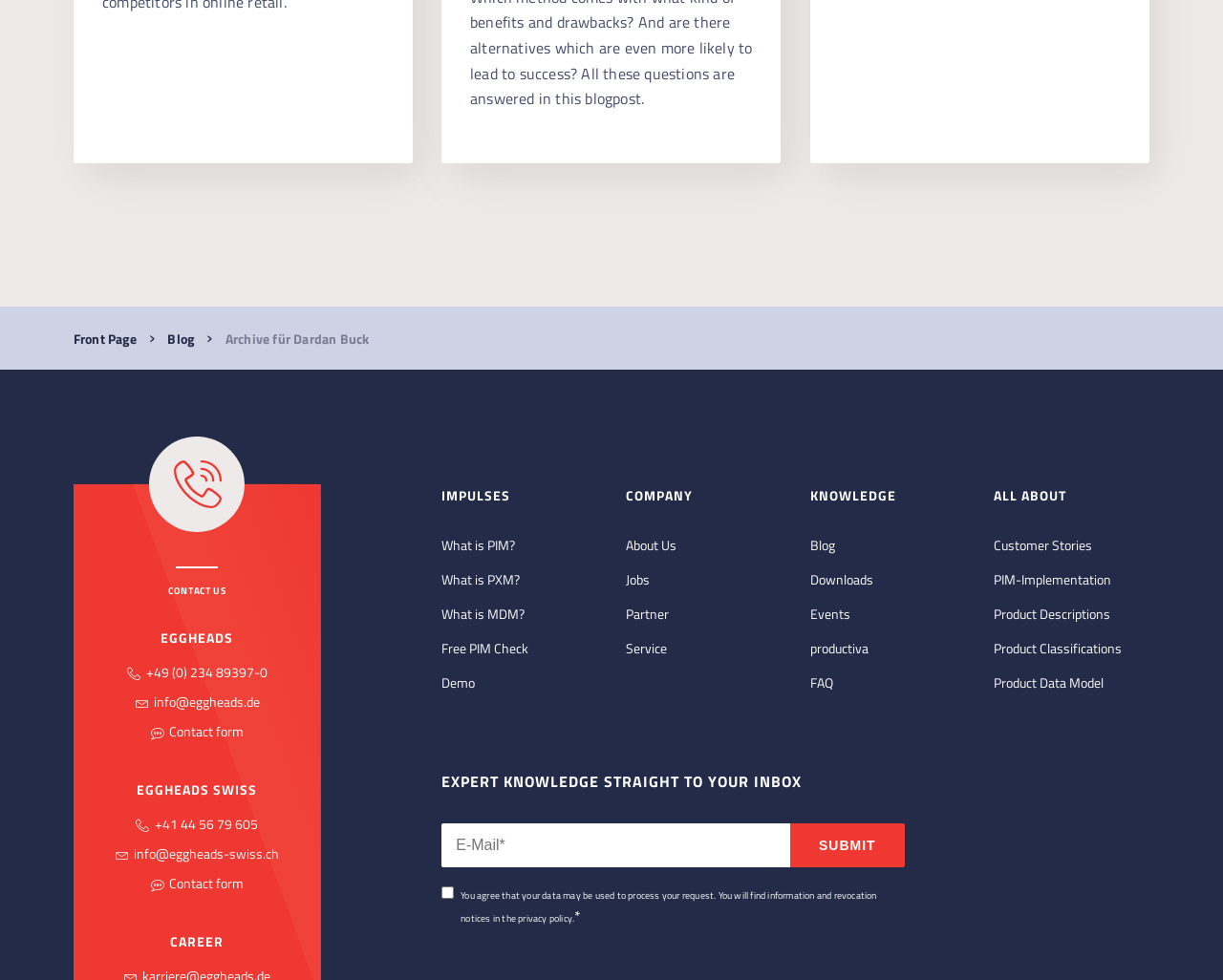Please specify the bounding box coordinates of the clickable section necessary to execute the following command: "Click on the 'Front Page' link".

[0.06, 0.335, 0.112, 0.356]